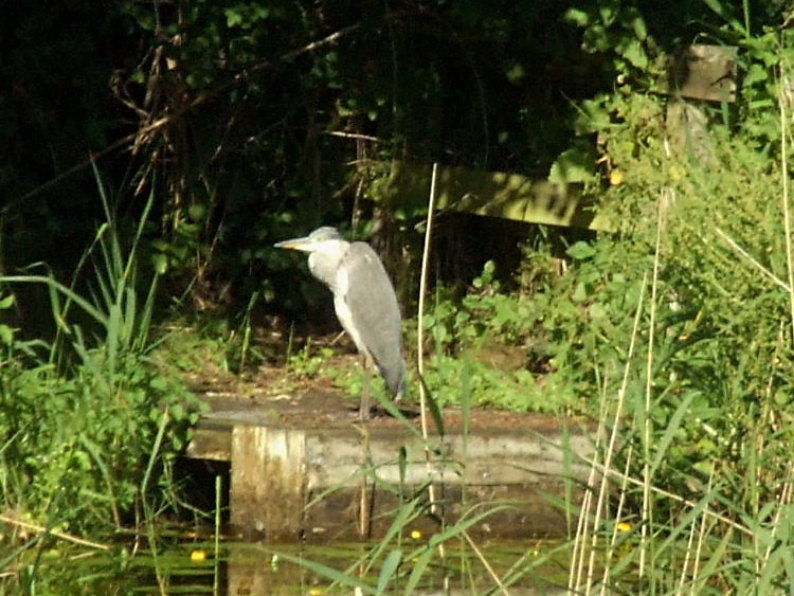What is the heron looking for in the water?
Give a one-word or short phrase answer based on the image.

Fish